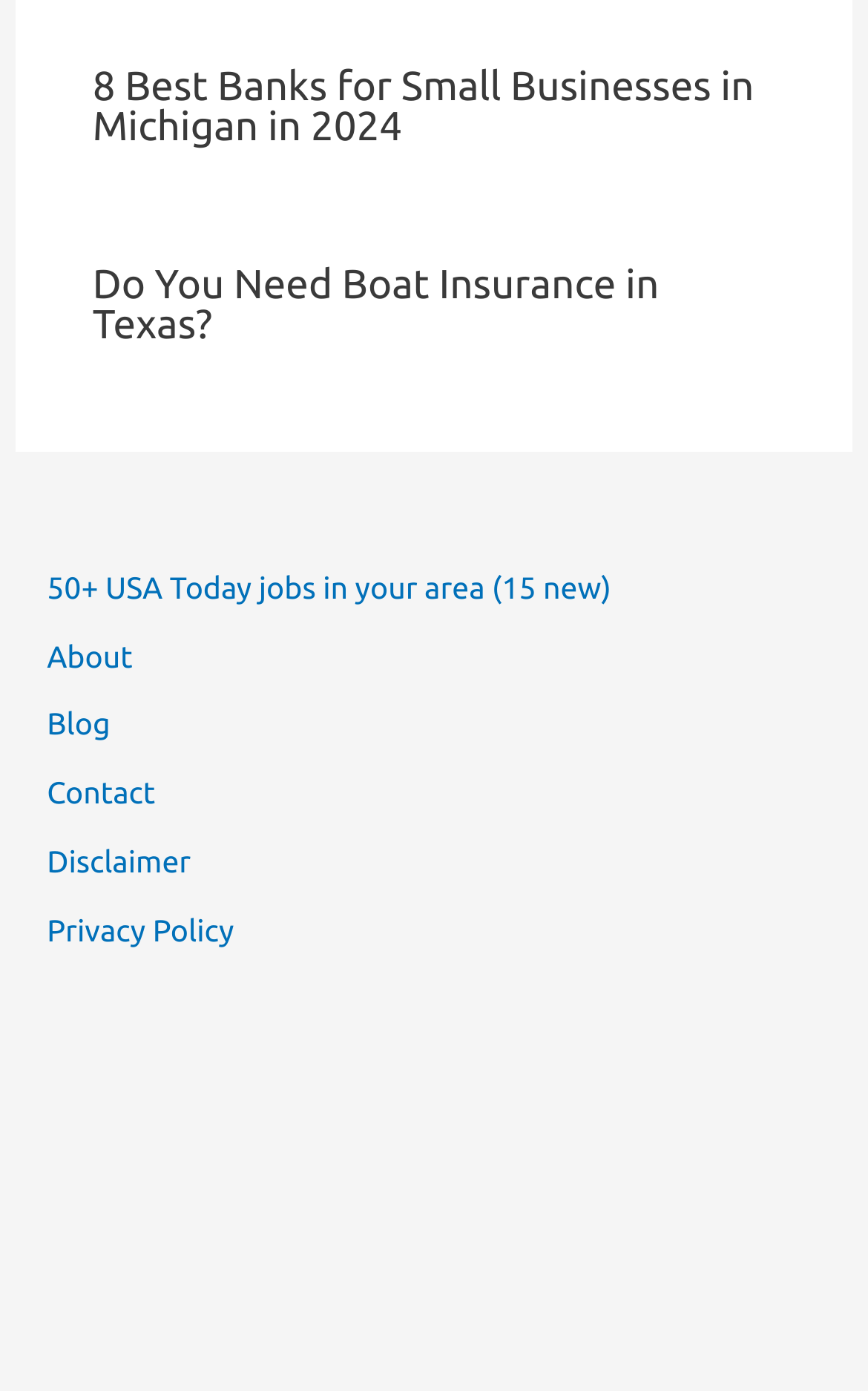Respond with a single word or short phrase to the following question: 
How many article sections are on this webpage?

2